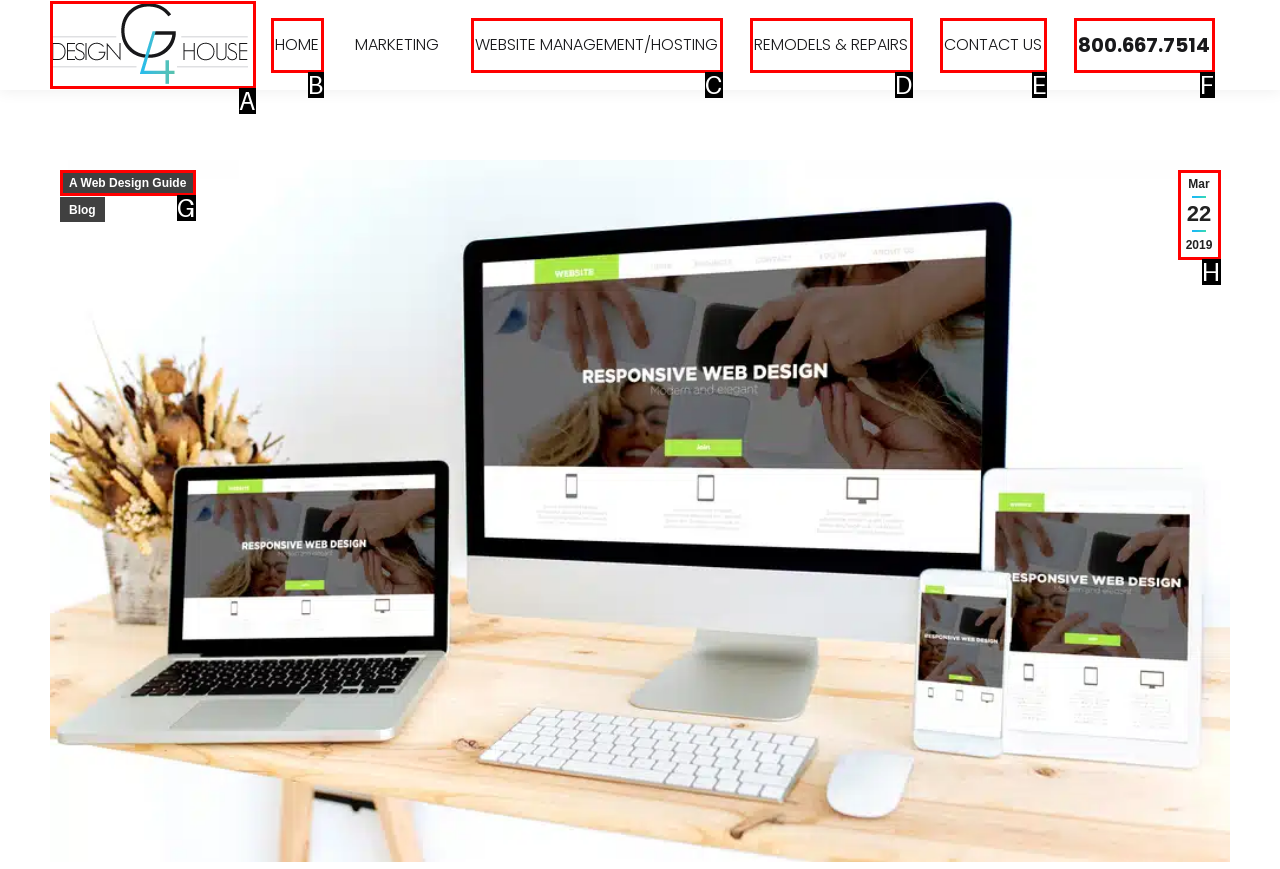Pick the option that best fits the description: parent_node: G4 Design House. Reply with the letter of the matching option directly.

A